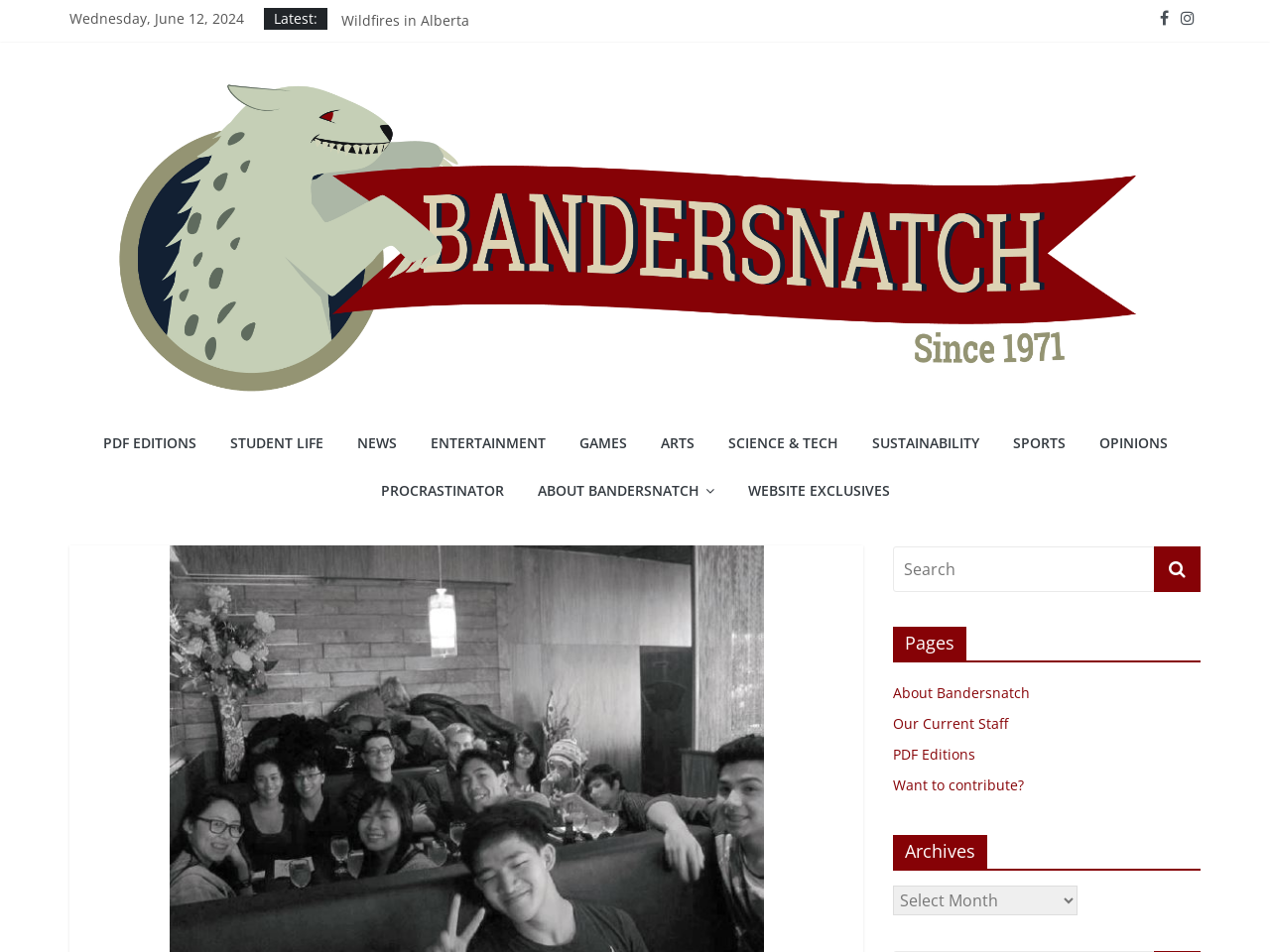Please locate the bounding box coordinates of the element that should be clicked to complete the given instruction: "Search for something".

[0.703, 0.574, 0.909, 0.622]